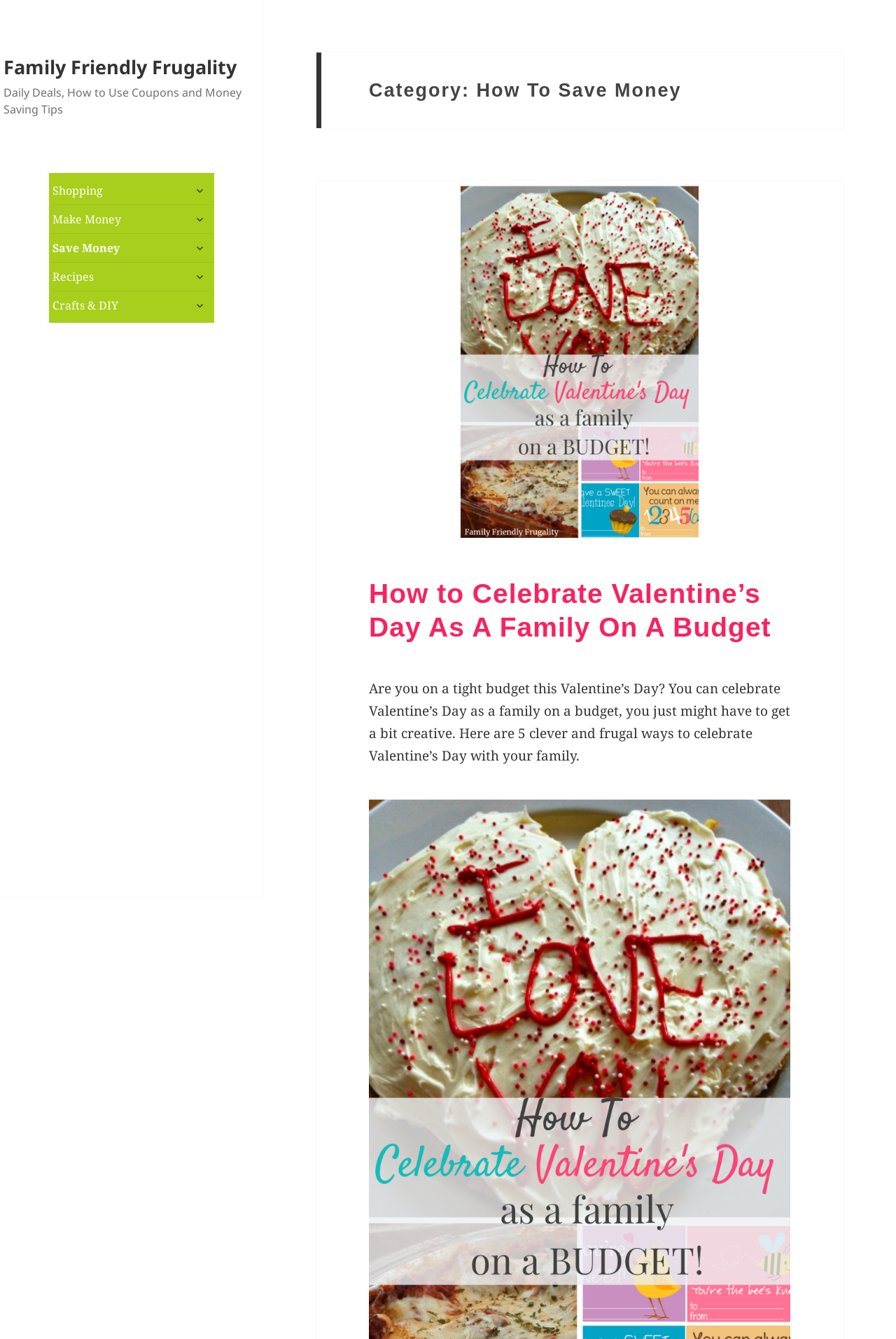Ascertain the bounding box coordinates for the UI element detailed here: "Save Money". The coordinates should be provided as [left, top, right, bottom] with each value being a float between 0 and 1.

[0.059, 0.174, 0.235, 0.195]